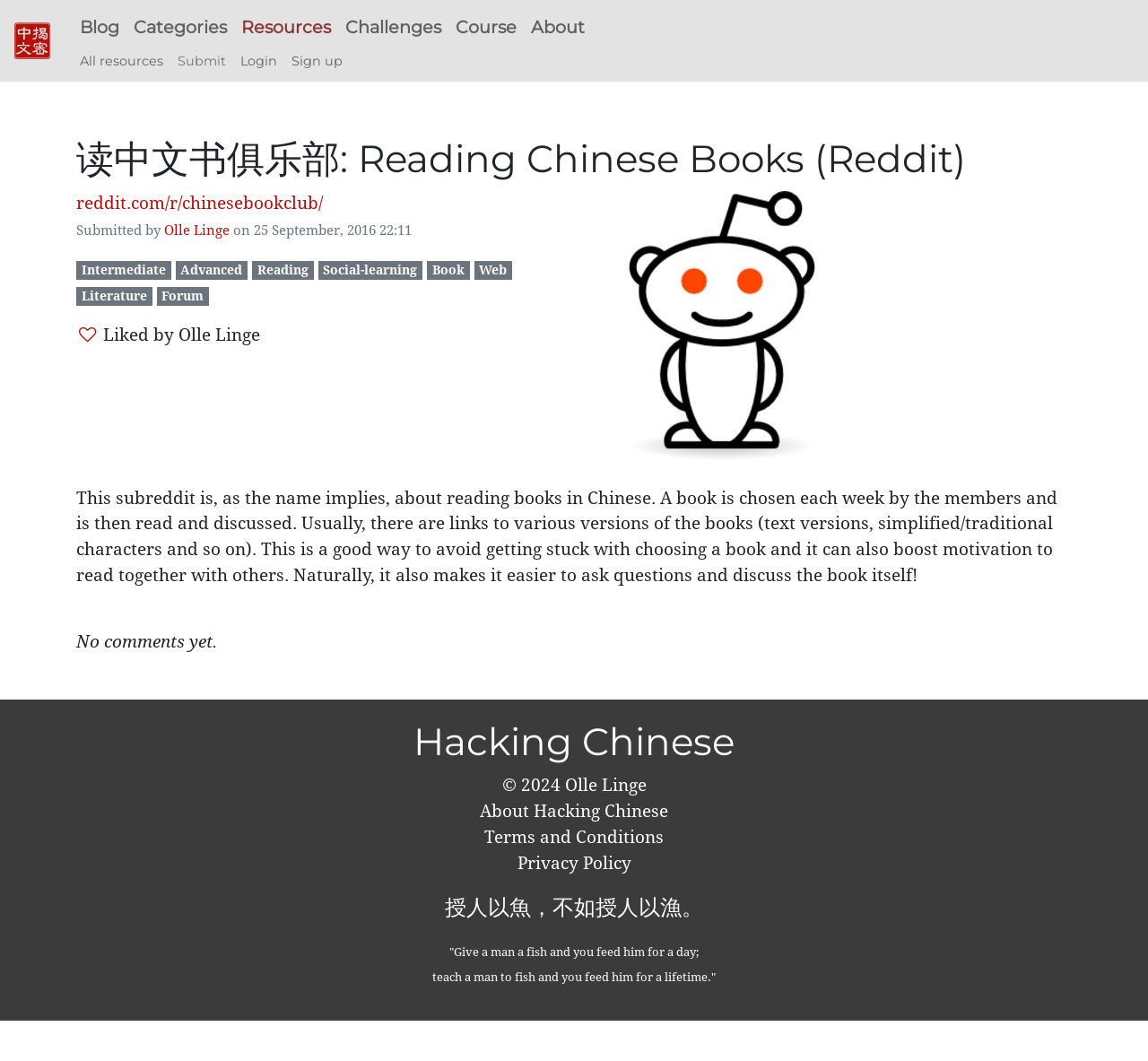What is the purpose of this subreddit?
Please provide a comprehensive answer to the question based on the webpage screenshot.

The purpose of this subreddit can be inferred from the static text element which states 'This subreddit is, as the name implies, about reading books in Chinese. A book is chosen each week by the members and is then read and discussed.' This text is located in the main content area of the webpage.